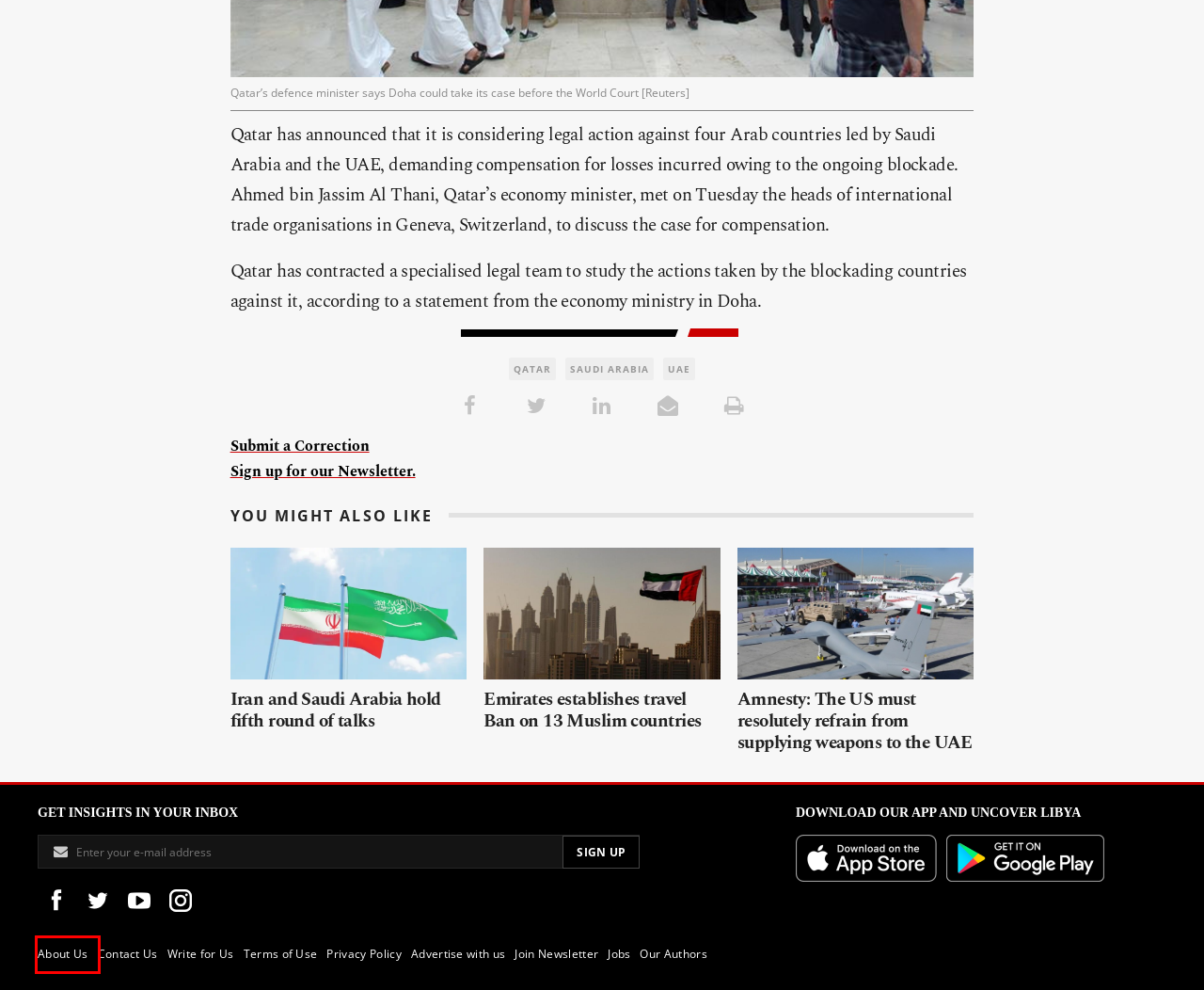Check out the screenshot of a webpage with a red rectangle bounding box. Select the best fitting webpage description that aligns with the new webpage after clicking the element inside the bounding box. Here are the candidates:
A. Qatar - Libyan Express
B. Write for Us - Libyan Express
C. Our Authors - Libyan Express
D. About Us - Libyan Express
E. Emirates establishes travel Ban on 13 Muslim countries
F. Privacy Policy - Libyan Express
G. Contact - Libyan Express
H. Iran and Saudi Arabia hold fifth round of talks

D